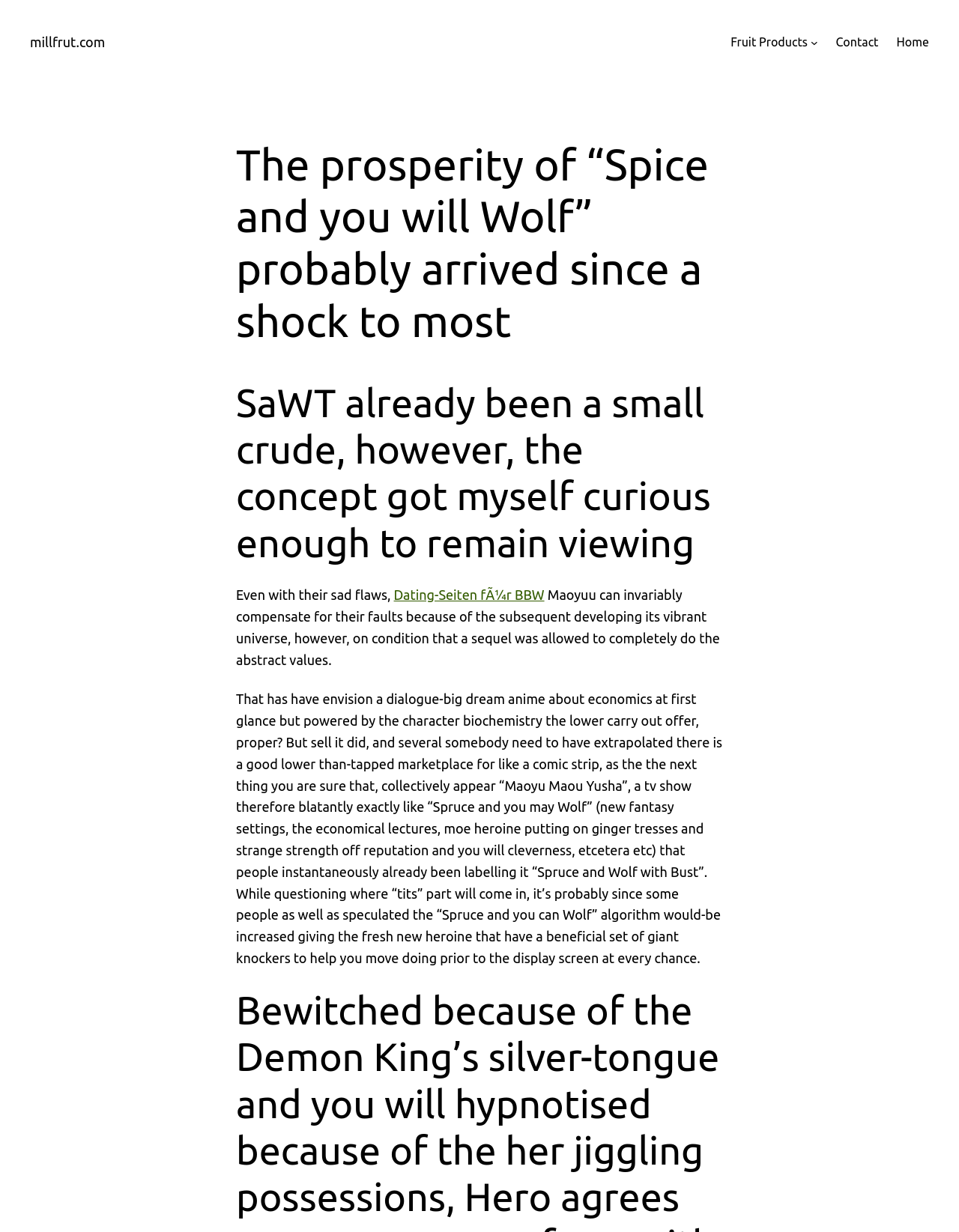Describe all significant elements and features of the webpage.

The webpage appears to be a blog post or article discussing the concept of "Spice and Wolf" and its similarities with another anime series "Maoyu Maou Yusha". 

At the top left of the page, there is a link to the website "millfrut.com". On the top right, there is a menu with links to "Fruit Products", "Contact", and "Home". 

The main content of the page is divided into several sections. The first section has a heading that matches the meta description, "The prosperity of “Spice and you will Wolf” probably arrived since a shock to most". 

Below this heading, there is another heading that continues the discussion about "Spice and Wolf". 

The next section starts with a static text "Even with their sad flaws," followed by a link to "Dating-Seiten für BBW". 

The main body of the article is a long paragraph that discusses the similarities between "Spice and Wolf" and "Maoyu Maou Yusha", with a humorous tone. The text is quite dense and takes up most of the page.